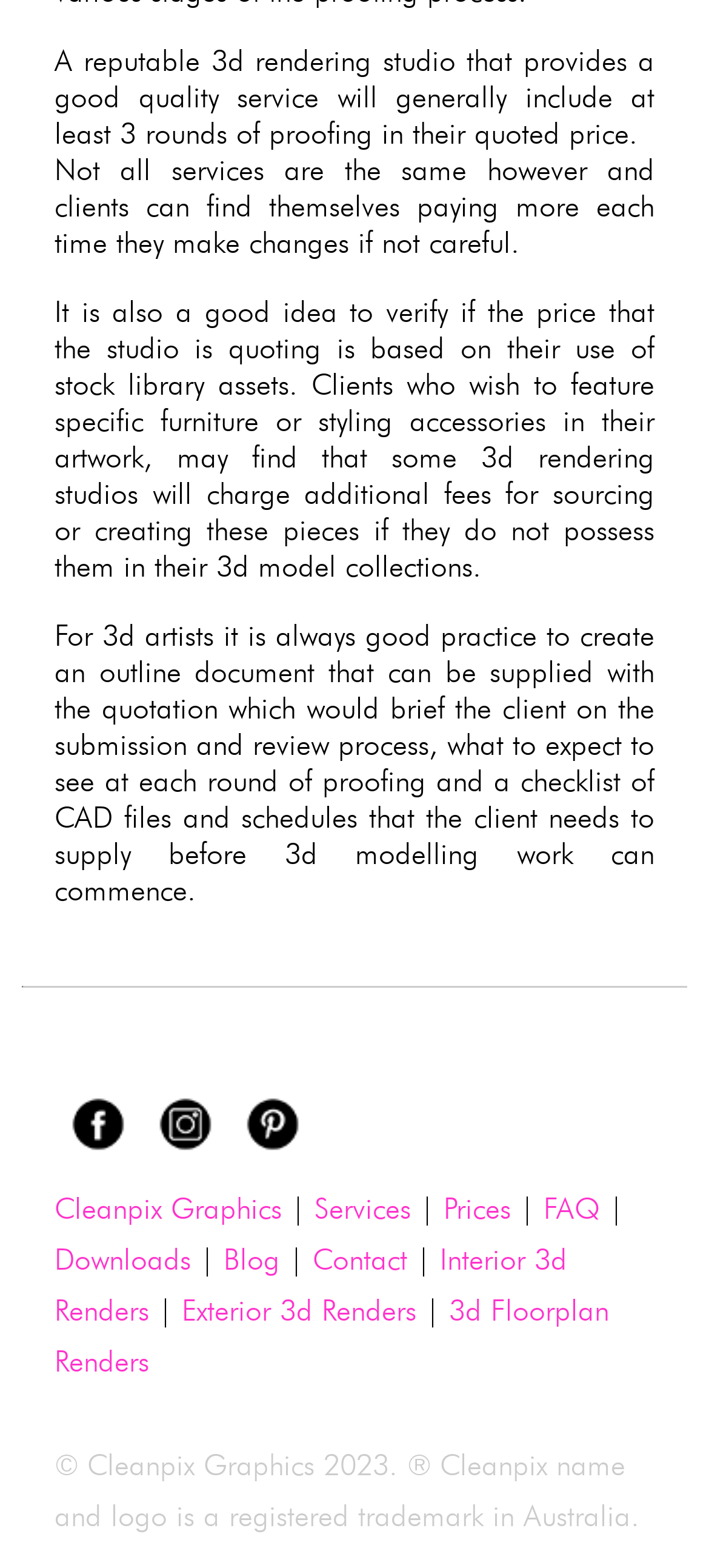Determine the bounding box coordinates of the target area to click to execute the following instruction: "Check Prices."

[0.626, 0.76, 0.721, 0.782]